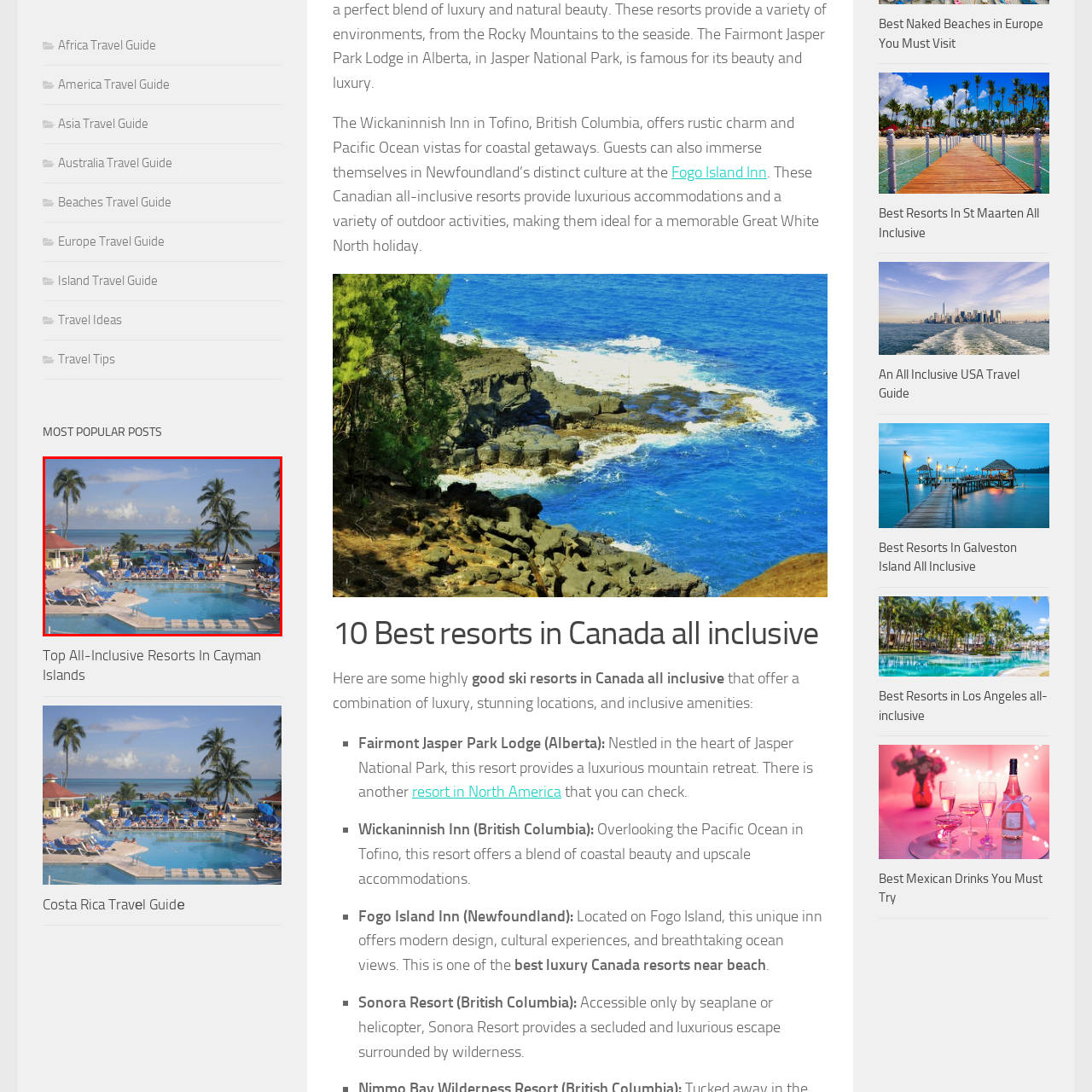What is the color of the ocean waters?
Focus on the section of the image outlined in red and give a thorough answer to the question.

The caption vividly describes the ocean waters as 'tranquil turquoise waters', emphasizing the serene and inviting atmosphere of the beachfront resort.